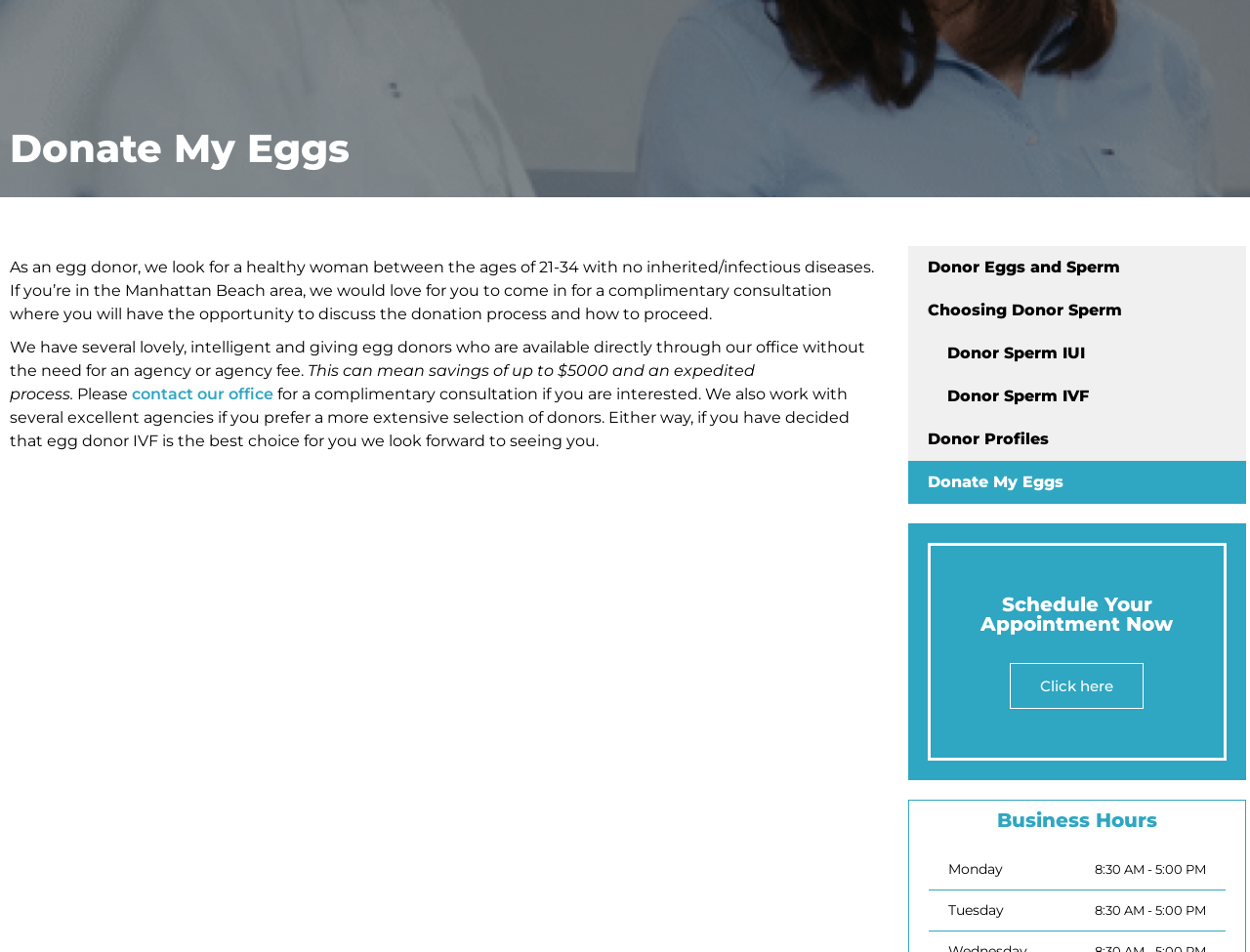From the webpage screenshot, predict the bounding box of the UI element that matches this description: "0Likes".

None